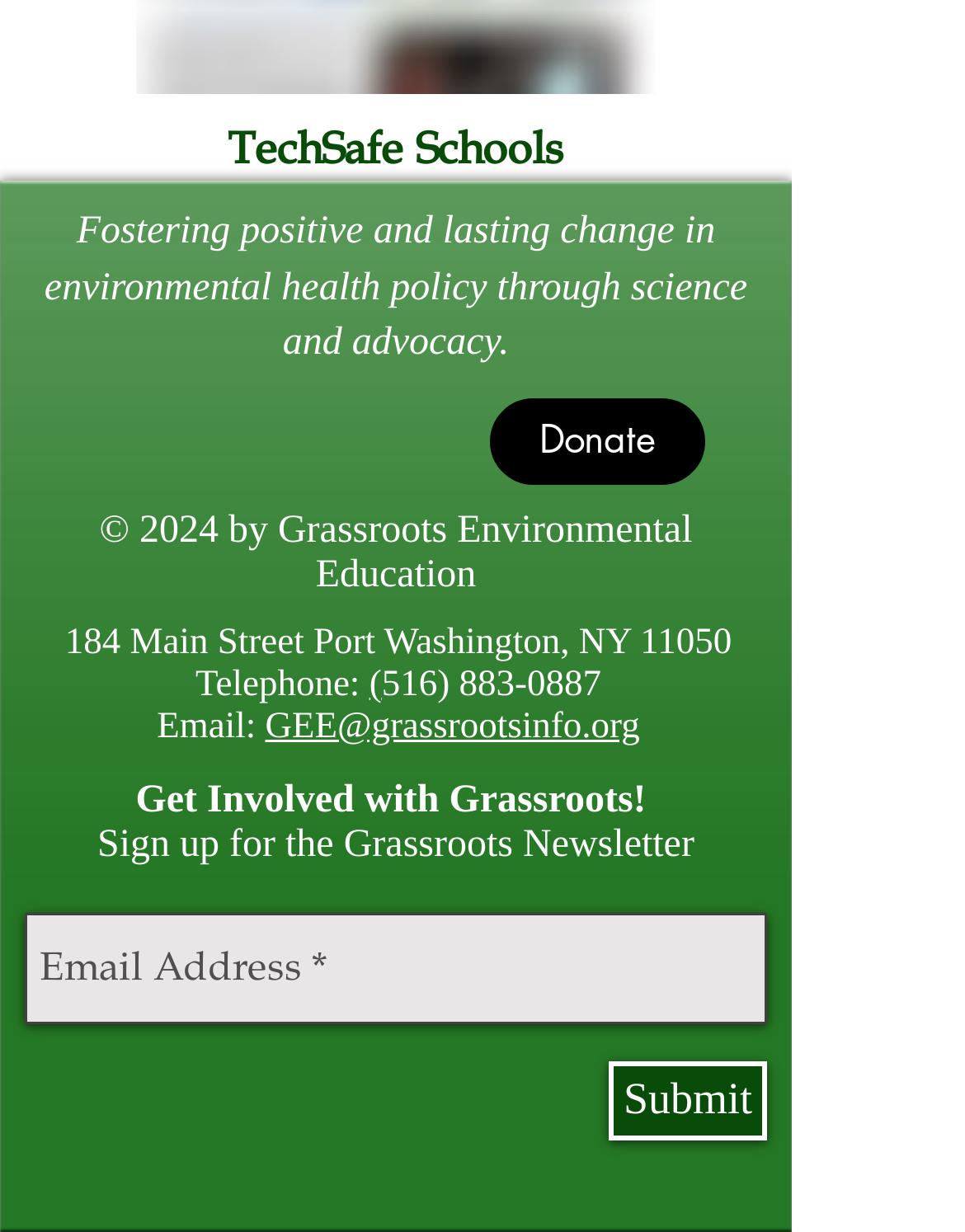Please identify the bounding box coordinates of the region to click in order to complete the given instruction: "Click Donate button". The coordinates should be four float numbers between 0 and 1, i.e., [left, top, right, bottom].

[0.508, 0.323, 0.731, 0.393]